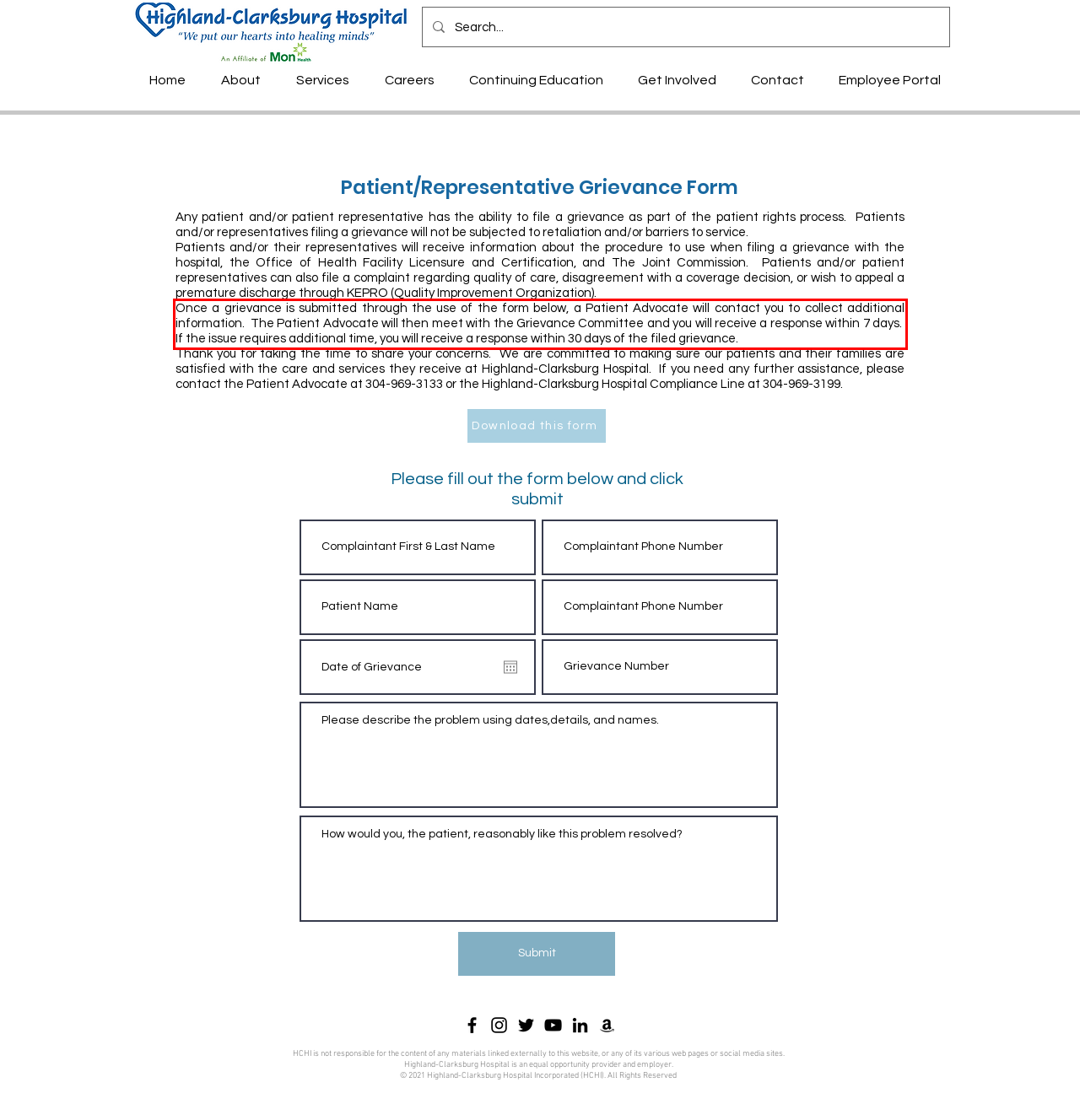By examining the provided screenshot of a webpage, recognize the text within the red bounding box and generate its text content.

Once a grievance is submitted through the use of the form below, a Patient Advocate will contact you to collect additional information. The Patient Advocate will then meet with the Grievance Committee and you will receive a response within 7 days. If the issue requires additional time, you will receive a response within 30 days of the filed grievance.